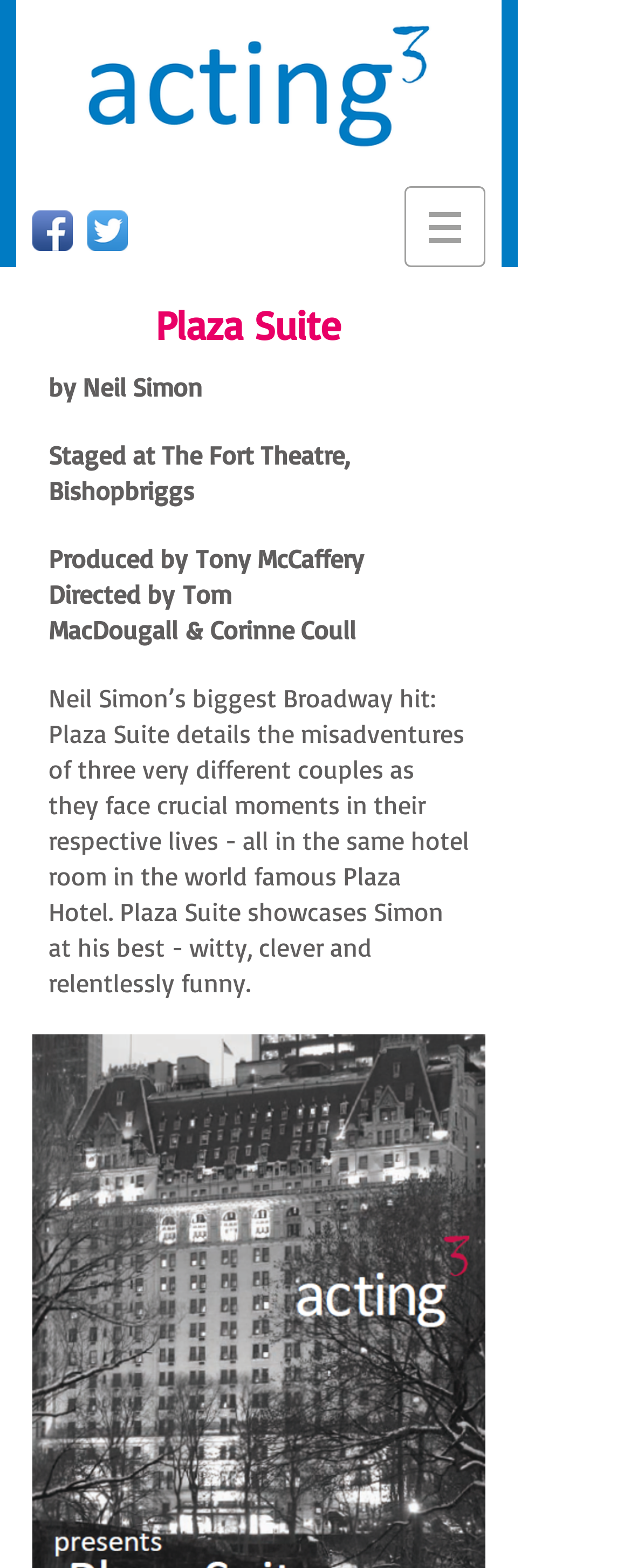Who wrote the play?
Give a comprehensive and detailed explanation for the question.

The author of the play can be found in the StaticText element 'by Neil Simon' which is a sibling of the heading element 'Plaza Suite'.